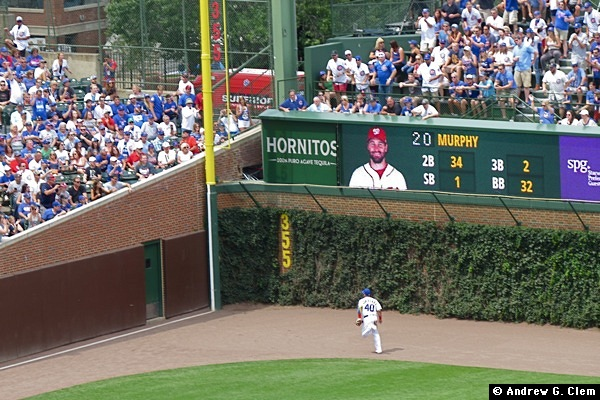What is the distance marked on the foul pole?
Please provide a comprehensive answer to the question based on the webpage screenshot.

The yellow foul pole standing next to the ivy-covered wall has a distance marker of 355 feet, indicating the distance from home plate to the foul pole.